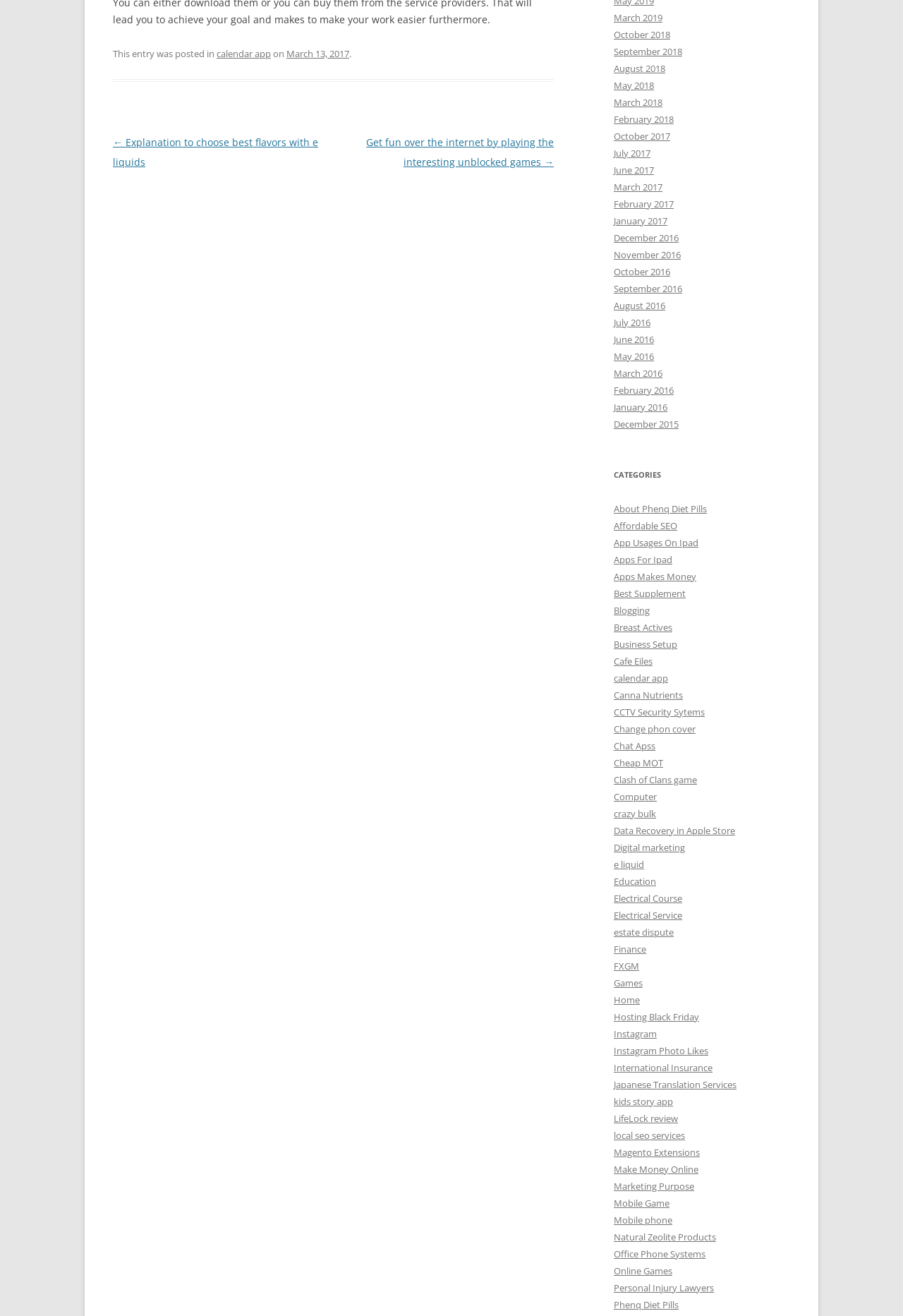Provide a brief response to the question below using a single word or phrase: 
What is the date of the current post?

March 13, 2017